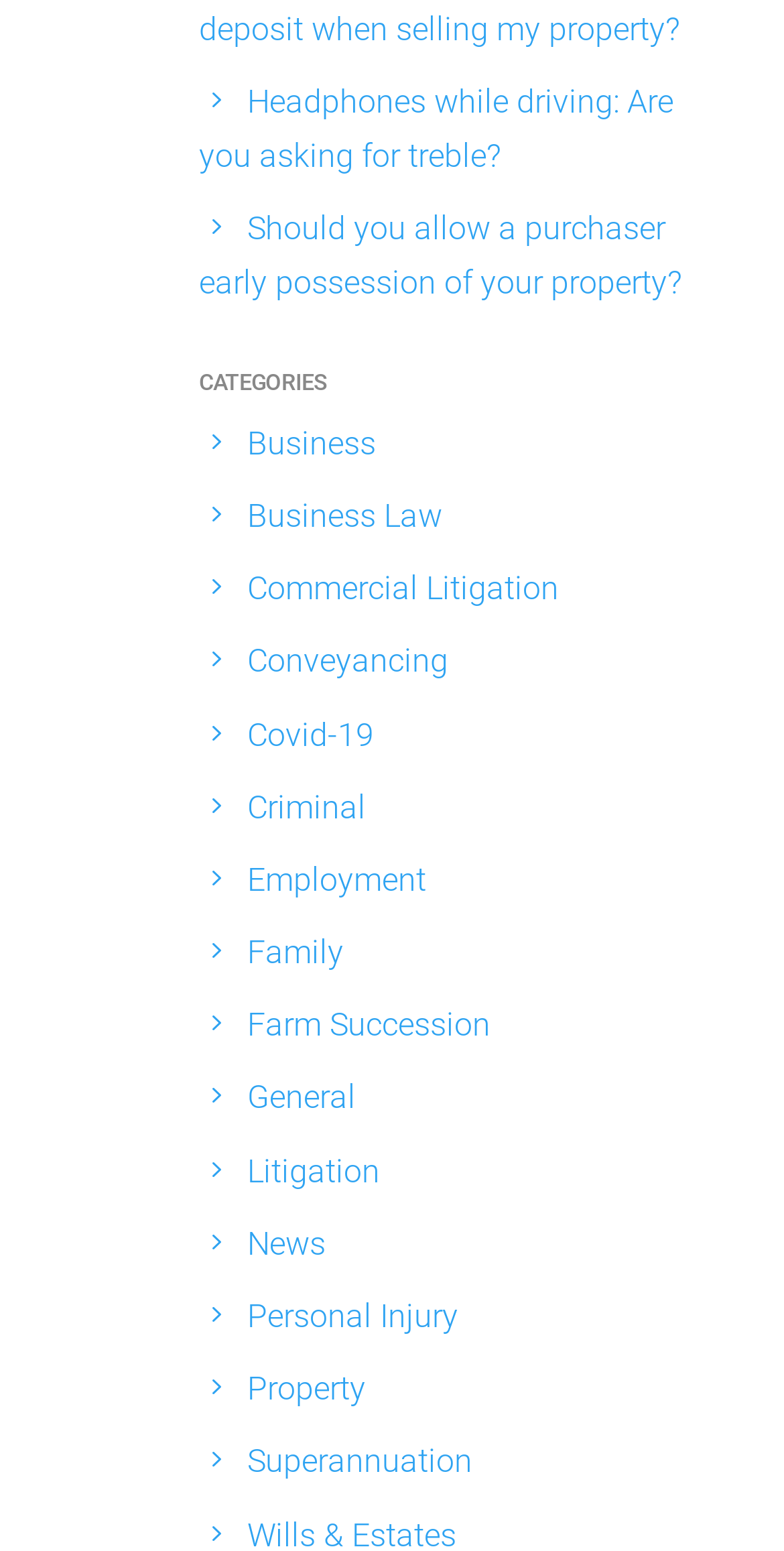Extract the bounding box coordinates of the UI element described by: "Conveyancing". The coordinates should include four float numbers ranging from 0 to 1, e.g., [left, top, right, bottom].

[0.315, 0.414, 0.572, 0.439]